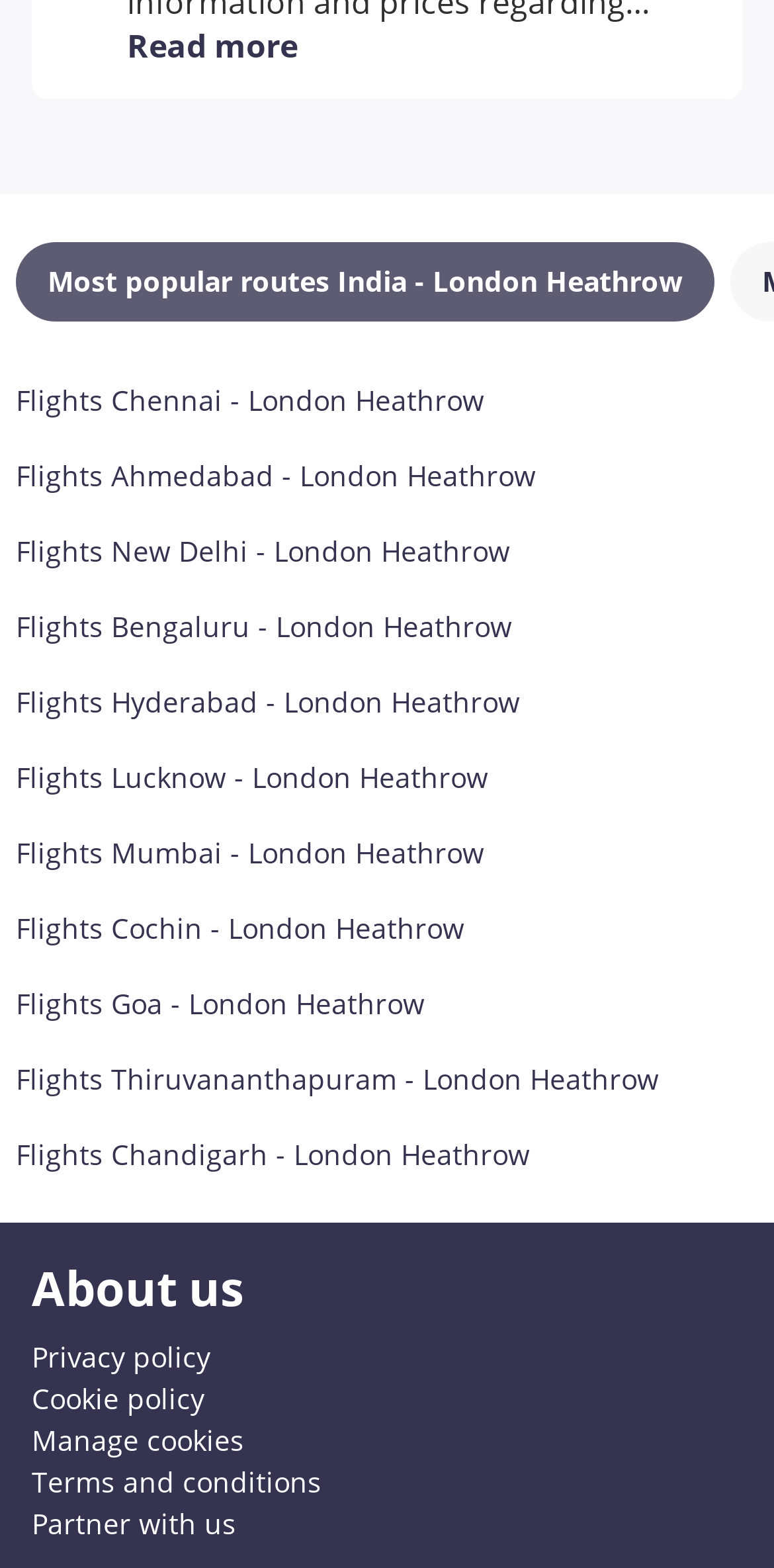How many flight routes are listed on the webpage? Based on the screenshot, please respond with a single word or phrase.

12